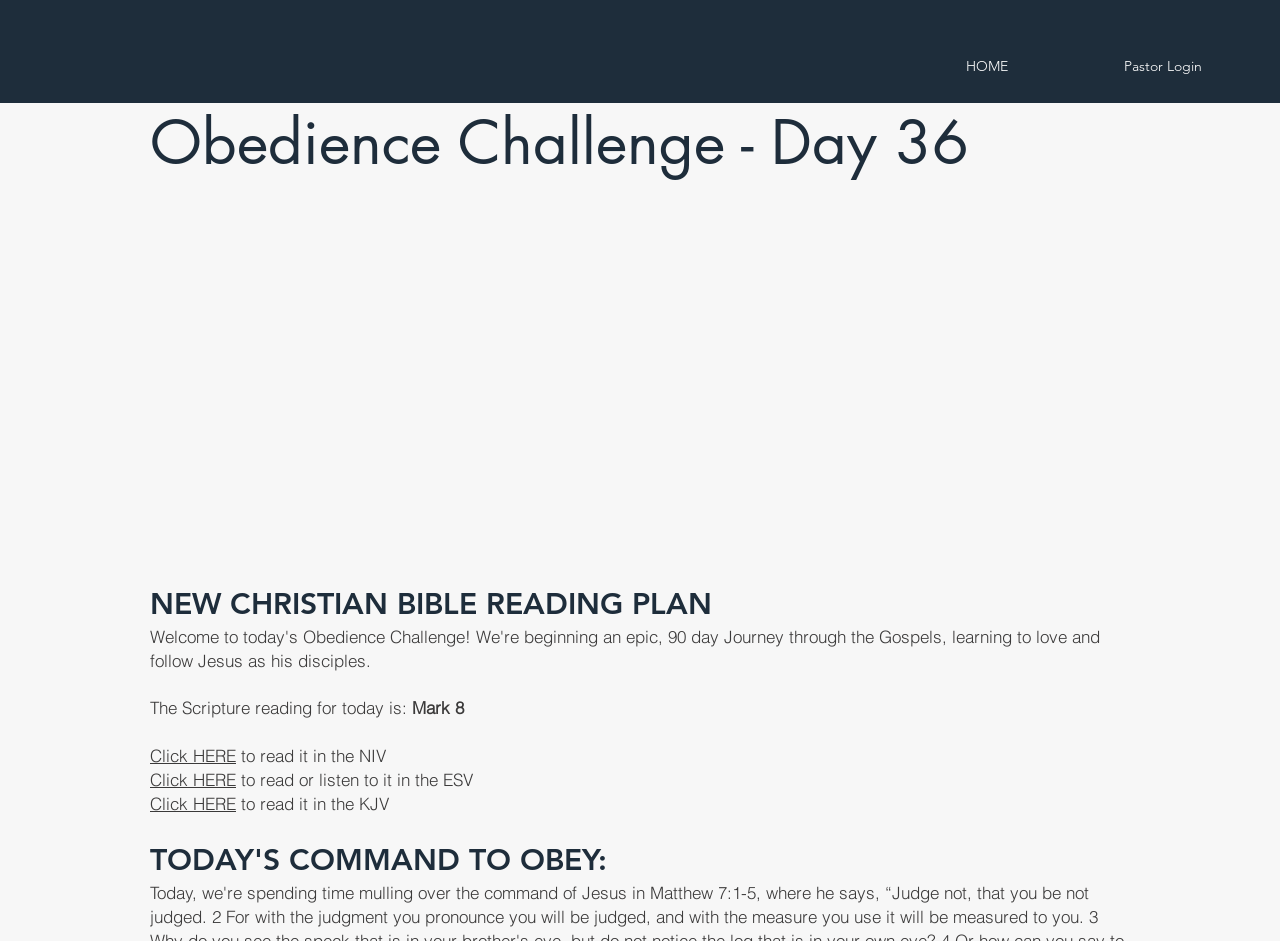Produce an extensive caption that describes everything on the webpage.

The webpage is a Bible study resource, specifically focused on Day 36 of the Obedience Challenge. At the top of the page, there is a navigation section with links to "HOME" and "Pastor Login". Below this, there is a heading that reads "Obedience Challenge - Day 36". 

Further down, there is another heading that says "NEW CHRISTIAN BIBLE READING PLAN". Under this, there is a section that provides information about the Scripture reading for today, which is Mark 8. There are three links to read the passage in different translations: NIV, ESV, and KJV. 

The main content of the page is focused on a specific command from Jesus in Matthew 7:1-5, which is mentioned in the meta description. This is indicated by the heading "TODAY'S COMMAND TO OBEY:" located near the bottom of the page.